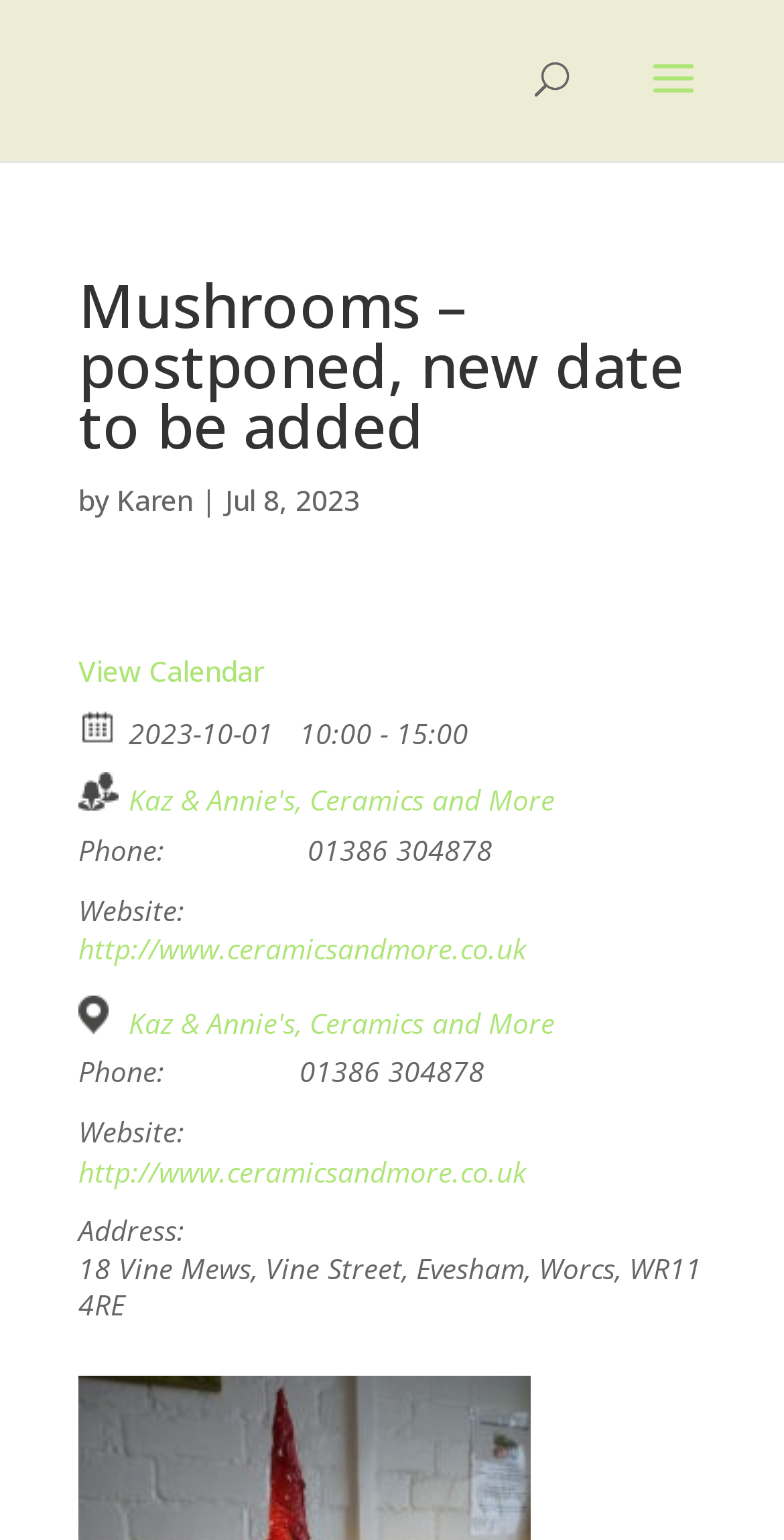Please specify the bounding box coordinates in the format (top-left x, top-left y, bottom-right x, bottom-right y), with all values as floating point numbers between 0 and 1. Identify the bounding box of the UI element described by: Karen

[0.149, 0.312, 0.246, 0.337]